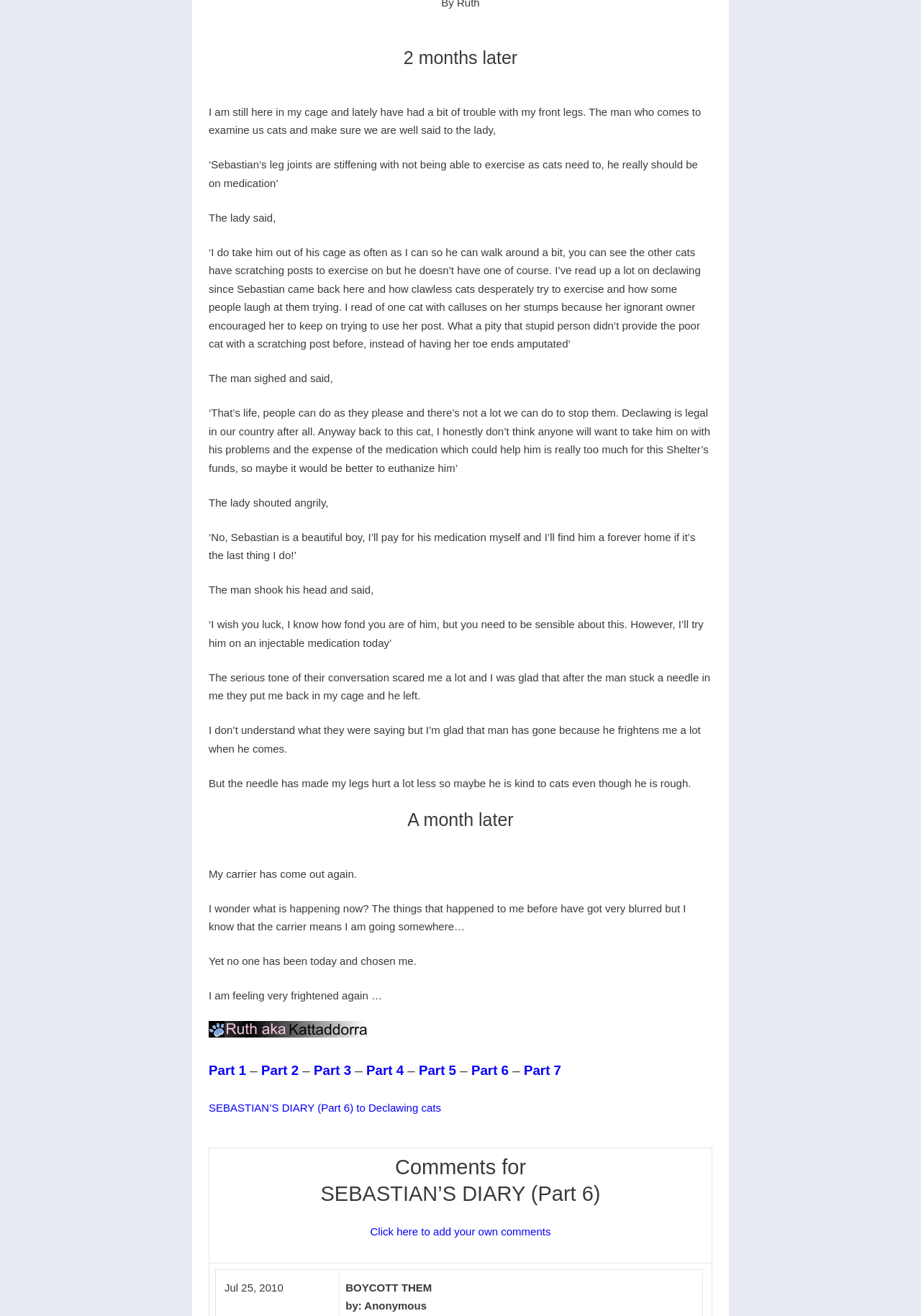What is the lady's attitude towards the cat?
Look at the image and answer the question using a single word or phrase.

Caring